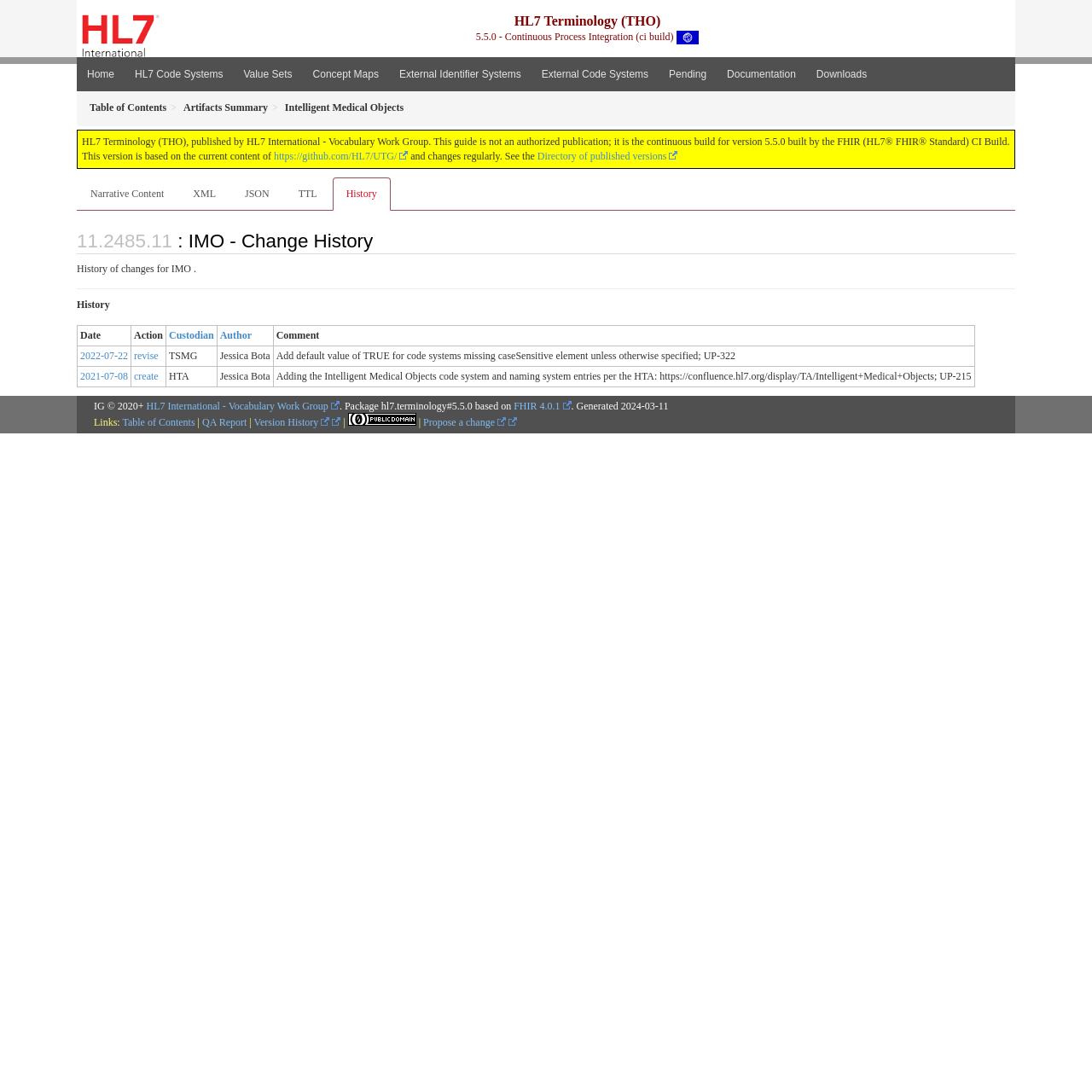What is the purpose of the table?
Please provide a comprehensive answer based on the details in the screenshot.

The table on the webpage displays a list of changes made to the HL7 Terminology, including the date, action, custodian, author, and comment. This suggests that the purpose of the table is to display the change history of the HL7 Terminology.